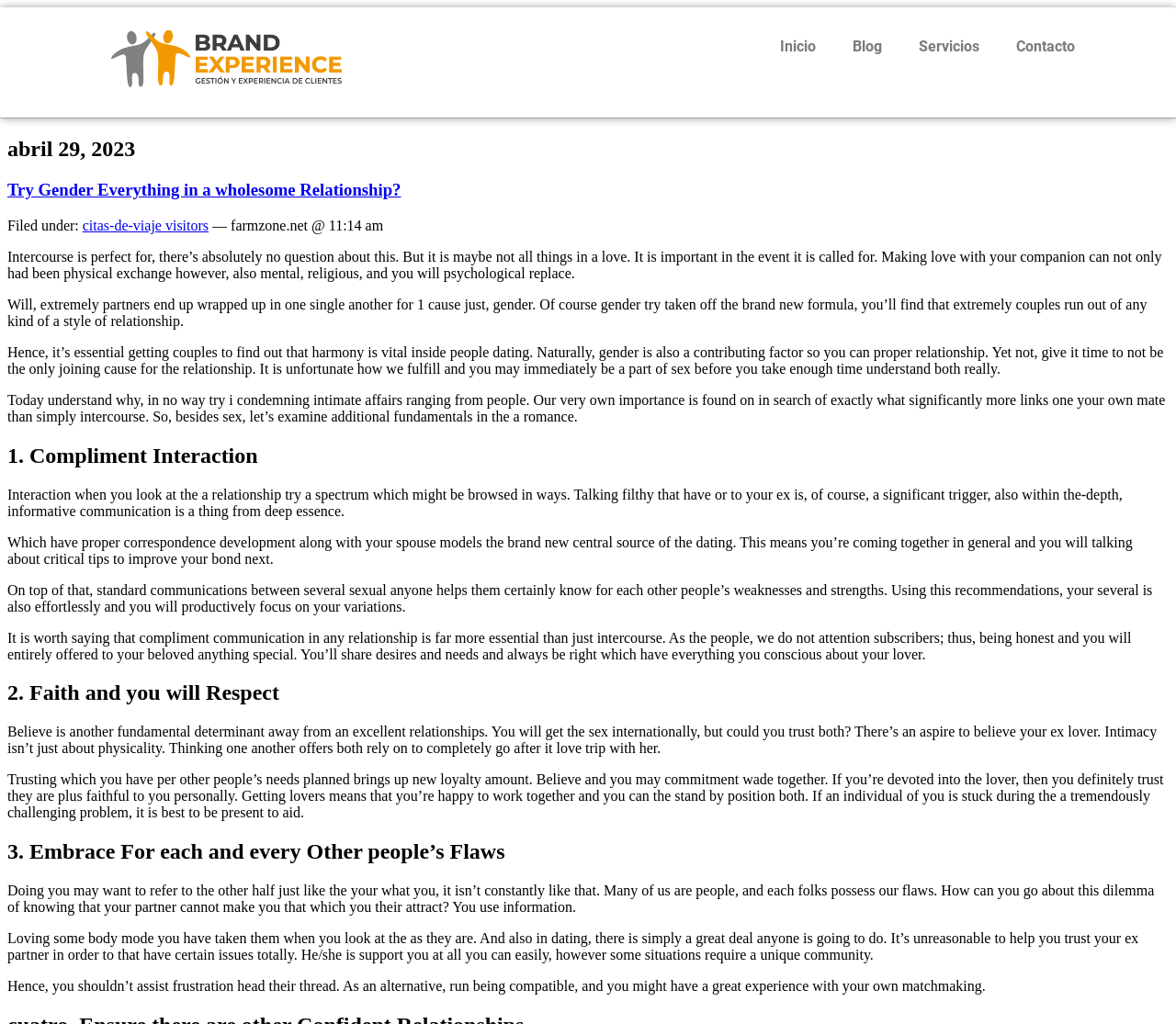Respond with a single word or phrase to the following question:
What is the tone of the article?

Informative and advisory